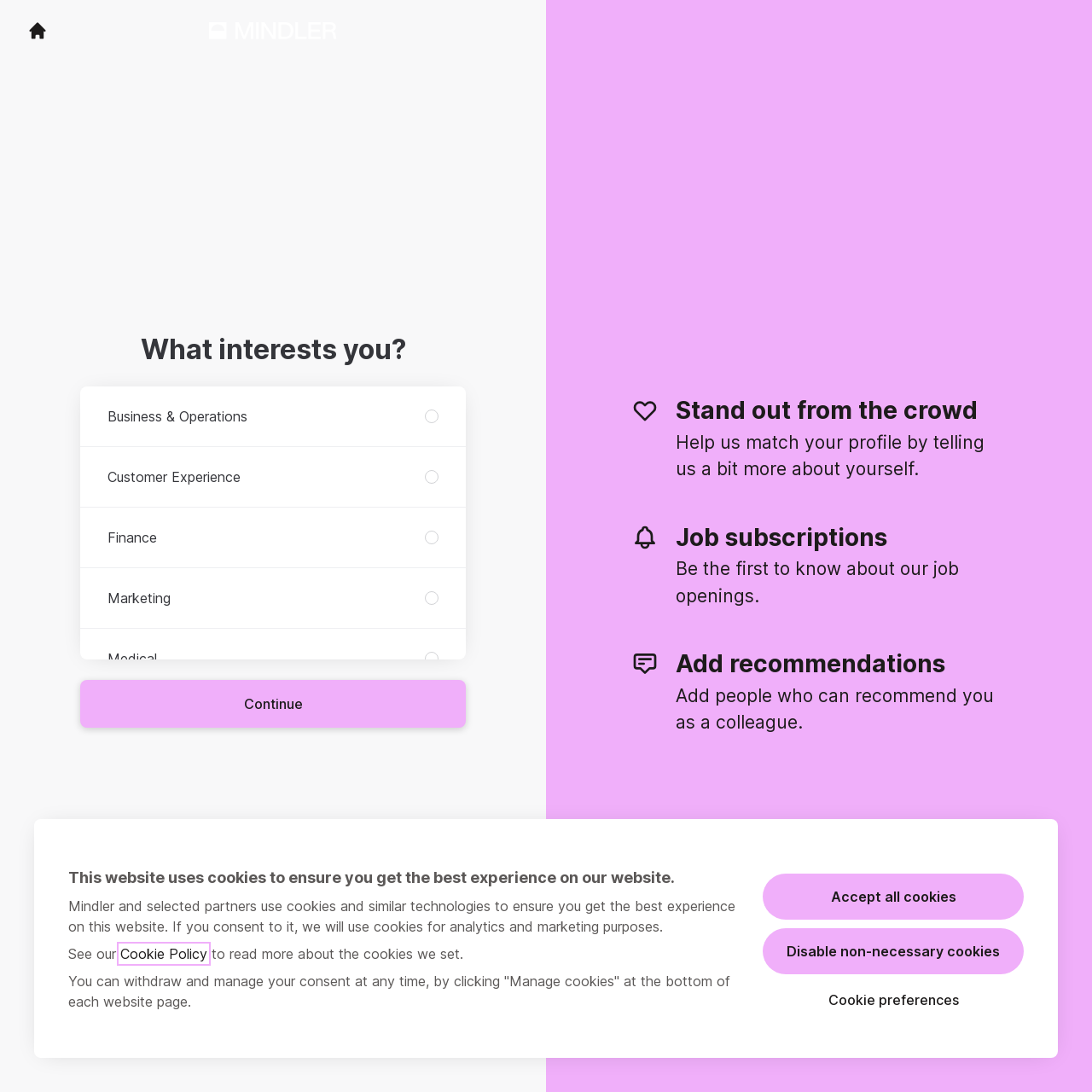Extract the bounding box for the UI element that matches this description: "Cookie Policy".

[0.11, 0.865, 0.19, 0.881]